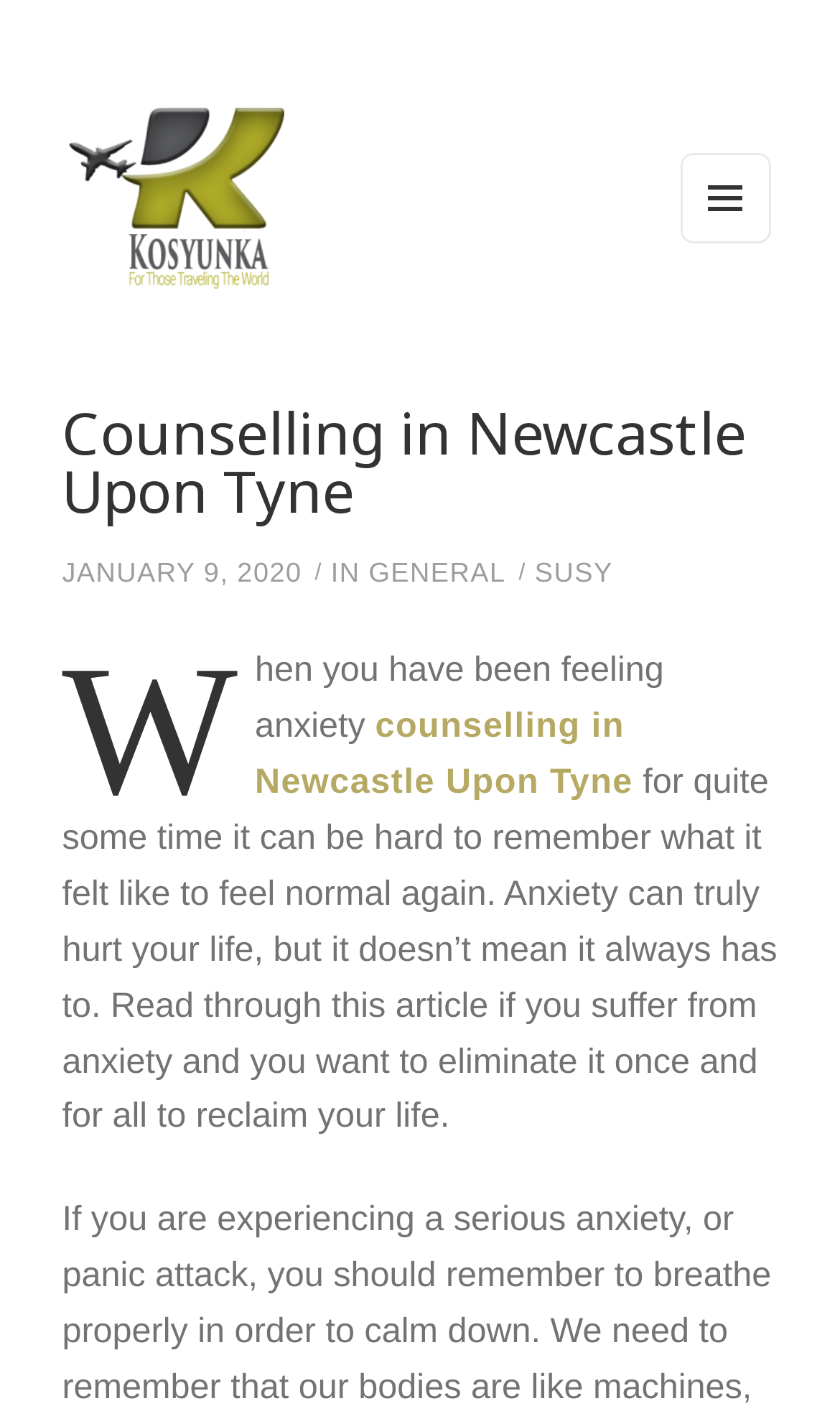Identify and extract the heading text of the webpage.

Counselling in Newcastle Upon Tyne